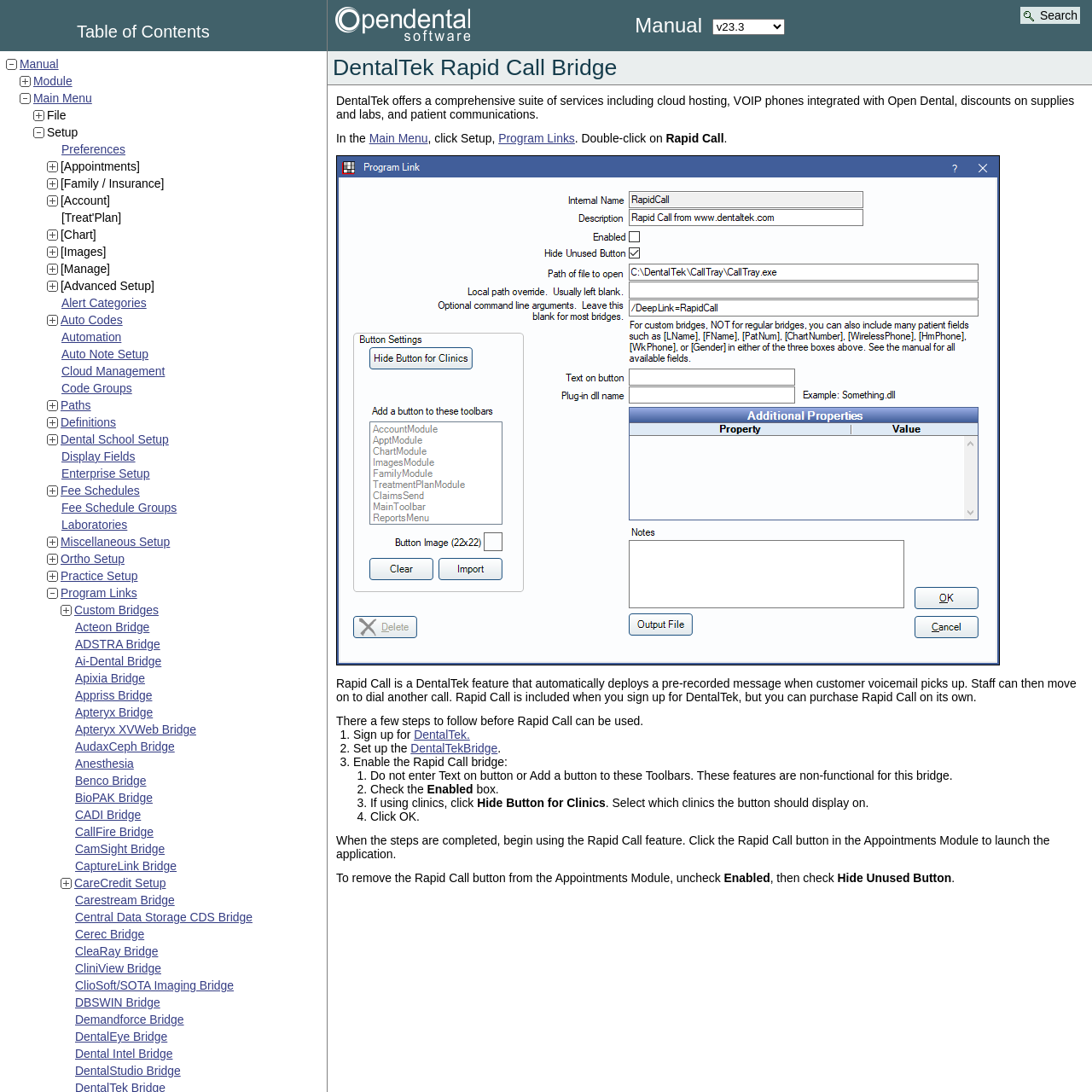How many bridges are listed?
Please answer using one word or phrase, based on the screenshot.

30